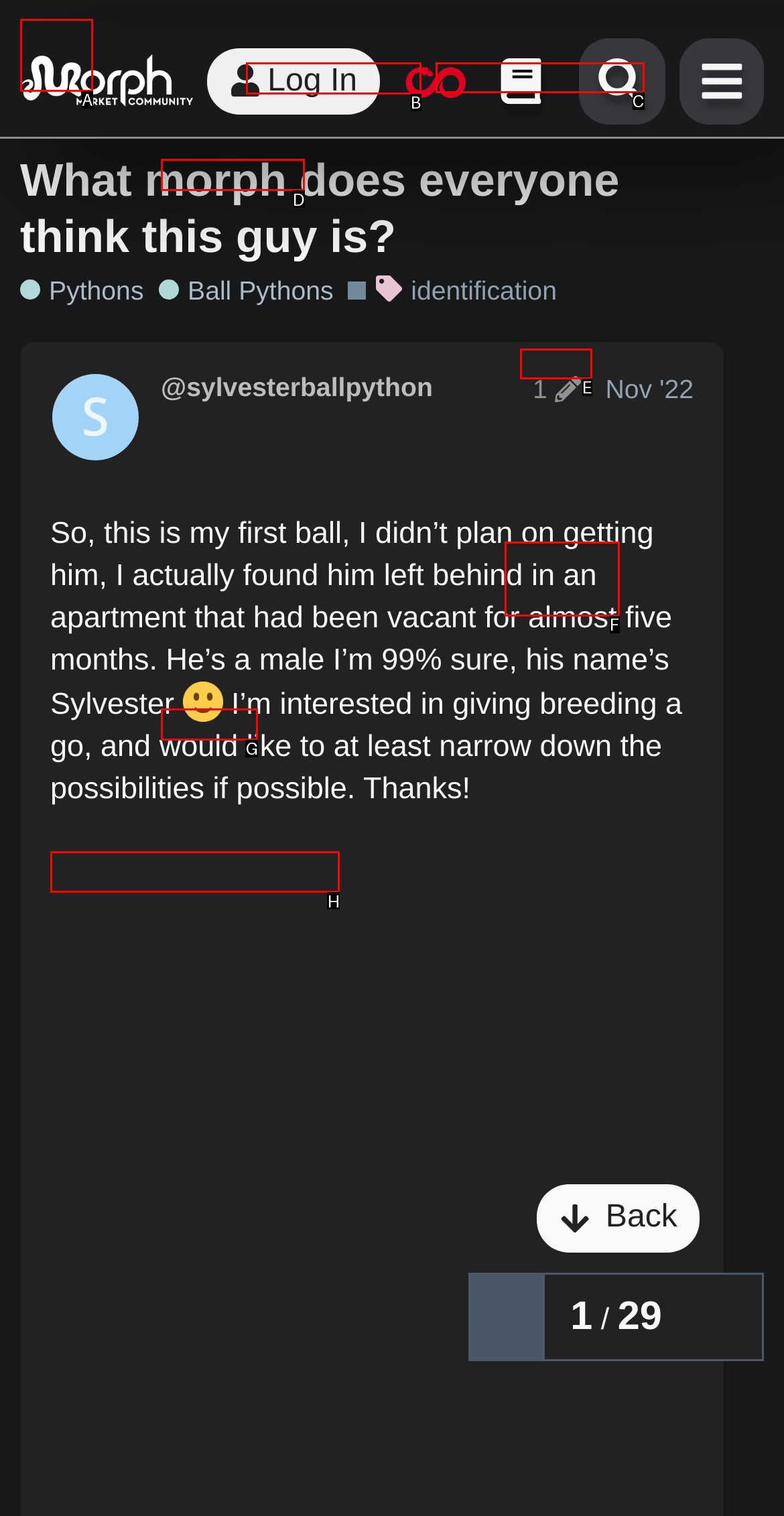Identify the HTML element you need to click to achieve the task: View post edit history. Respond with the corresponding letter of the option.

E